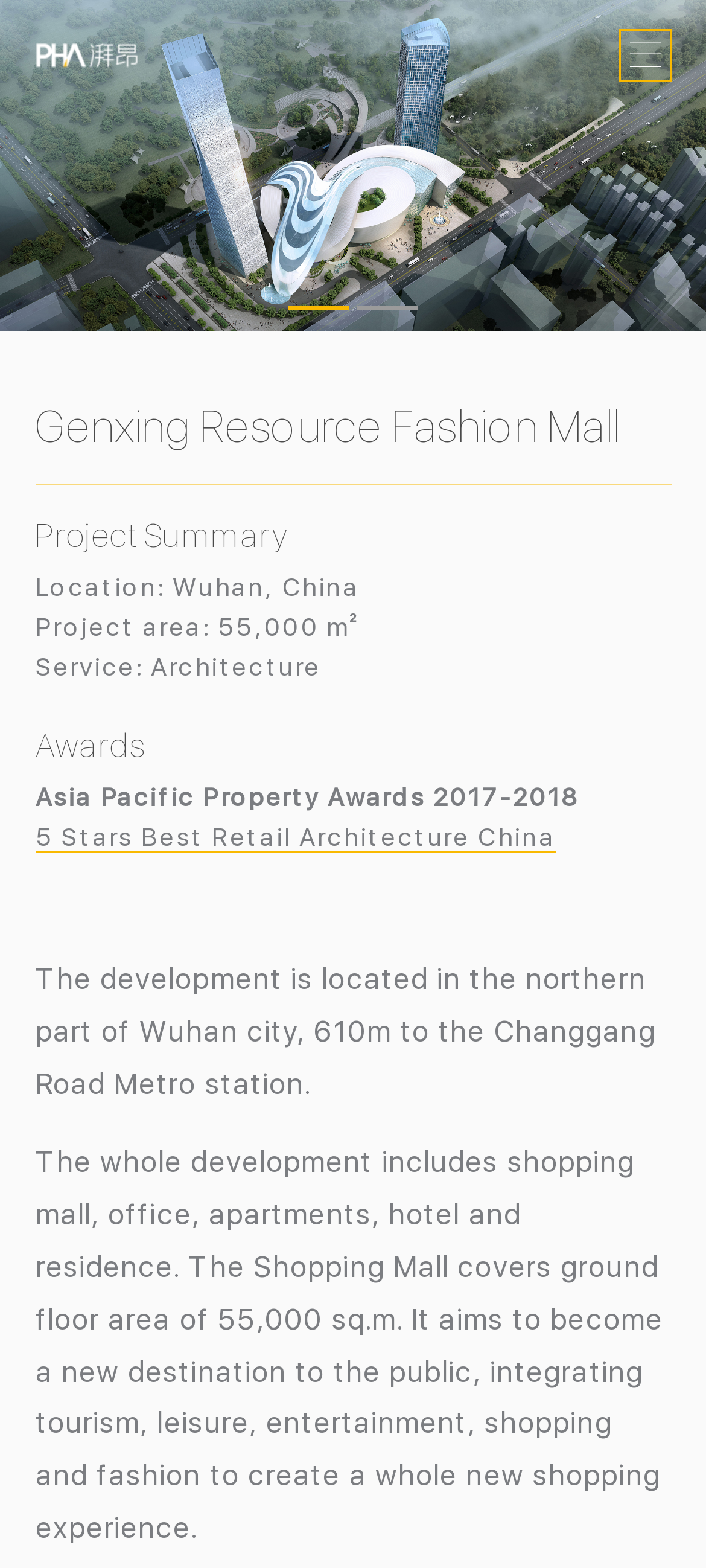Summarize the webpage with intricate details.

The webpage appears to be a project showcase for PHA湃昂国际建筑, with a prominent heading "PHA" at the top left corner. Below the heading, there is a large image that spans the entire width of the page, taking up about 21% of the screen from the top.

On the right side of the image, there are two buttons, "Go to slide 1" and "Go to slide 2", positioned side by side, allowing users to navigate through the slides.

Below the image, there is a section dedicated to the project "Genxing Resource Fashion Mall", with a heading of the same name. This section contains several lines of text, including "Location: Wuhan, China", "Project area: 55,000 m²", and "Service: Architecture", which provide details about the project.

Further down, there is another section with a heading "Project Summary", followed by a section with a heading "Awards", which lists the awards received by the project, including "Asia Pacific Property Awards 2017-2018" and "5 Stars Best Retail Architecture China". The award names are presented as links, suggesting that users can click on them to learn more.